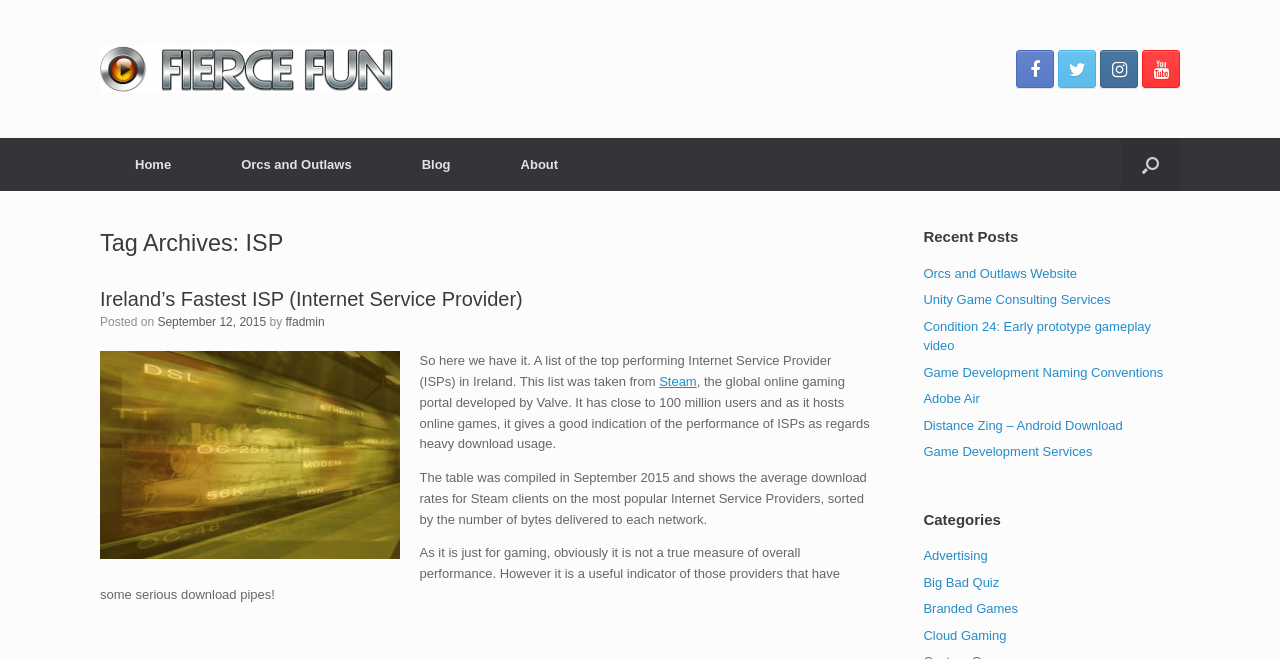Refer to the image and answer the question with as much detail as possible: What is the purpose of the Steam portal?

According to the webpage, Steam is a global online gaming portal developed by Valve, which hosts online games and provides an indication of the performance of ISPs regarding heavy download usage.